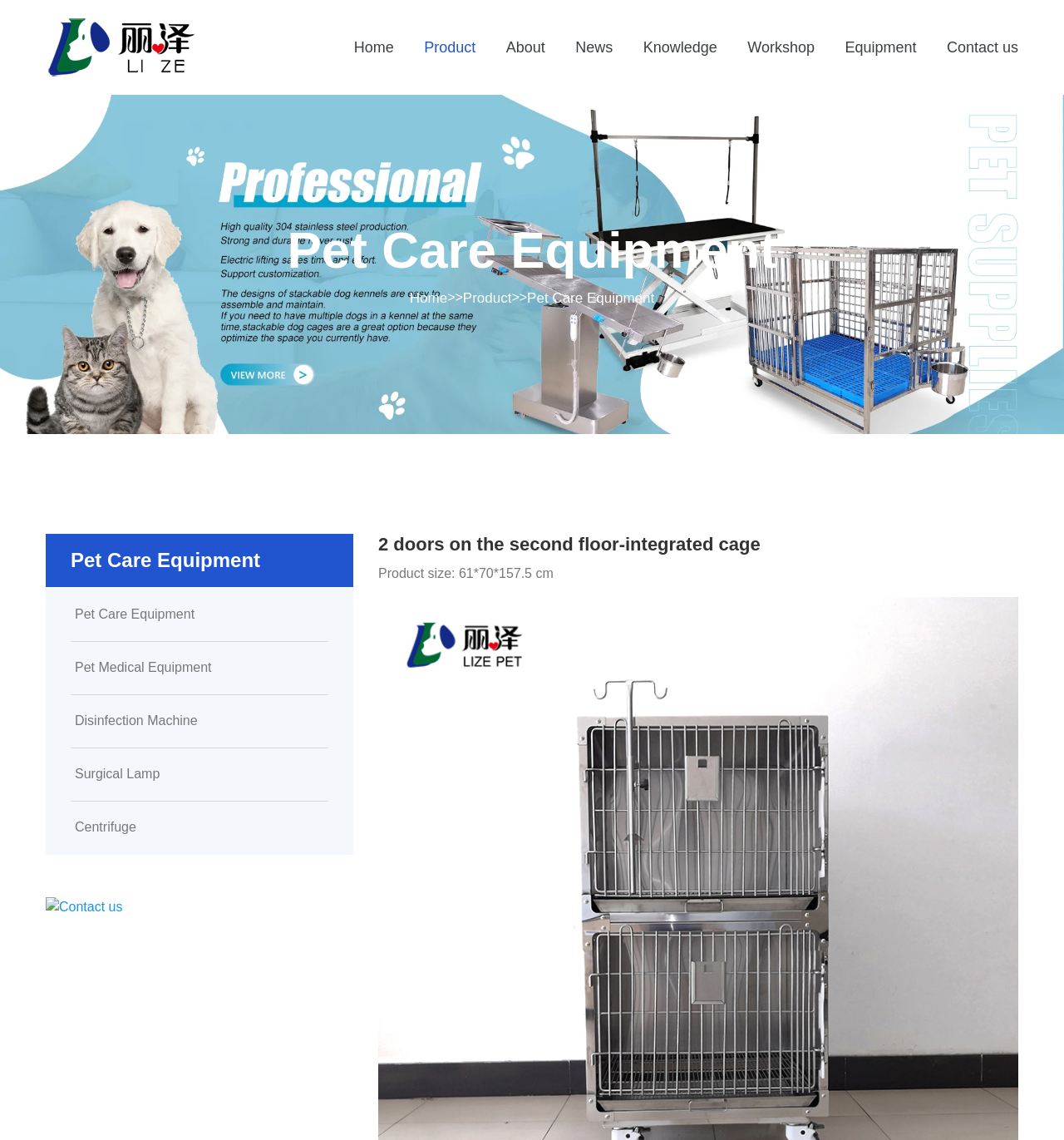Please identify the coordinates of the bounding box for the clickable region that will accomplish this instruction: "visit the home page".

[0.333, 0.0, 0.37, 0.083]